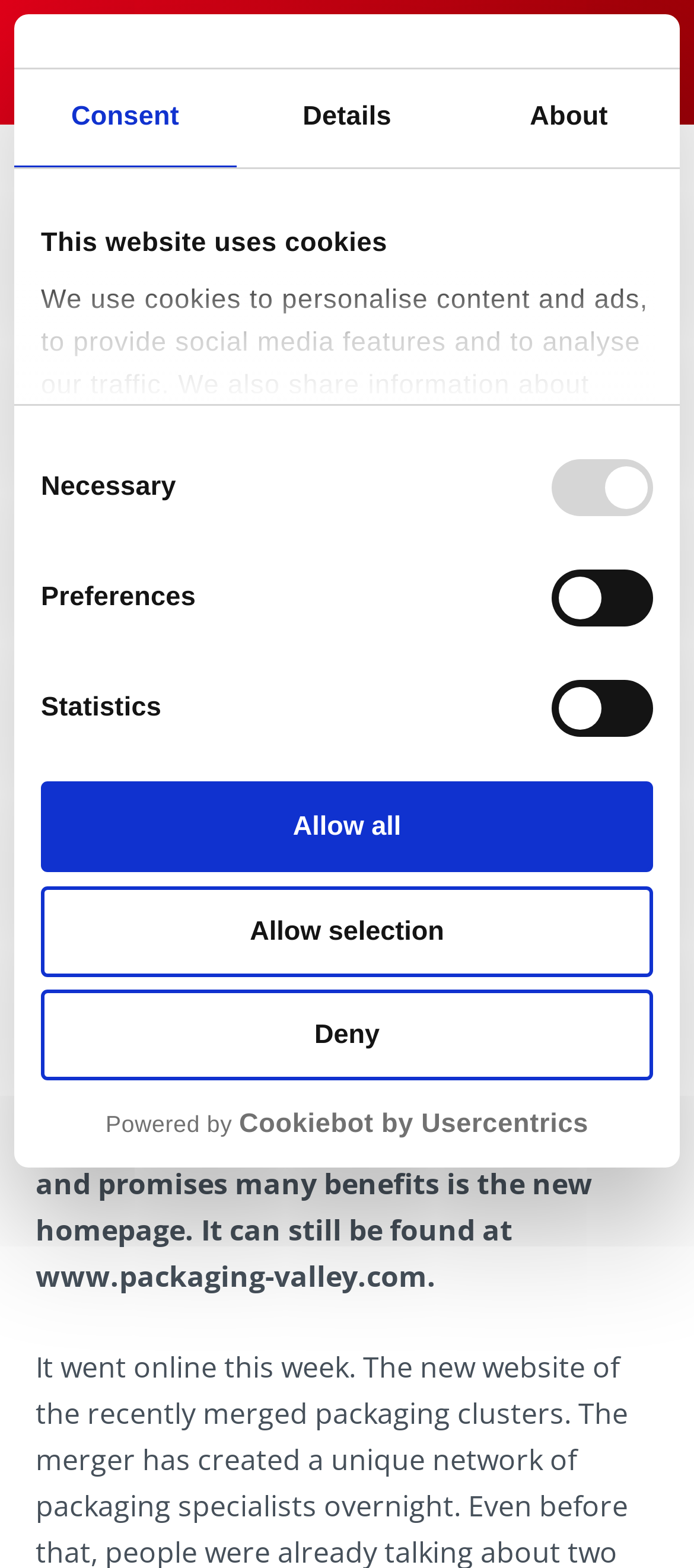Please determine the bounding box coordinates for the UI element described here. Use the format (top-left x, top-left y, bottom-right x, bottom-right y) with values bounded between 0 and 1: Allow all

[0.059, 0.498, 0.941, 0.556]